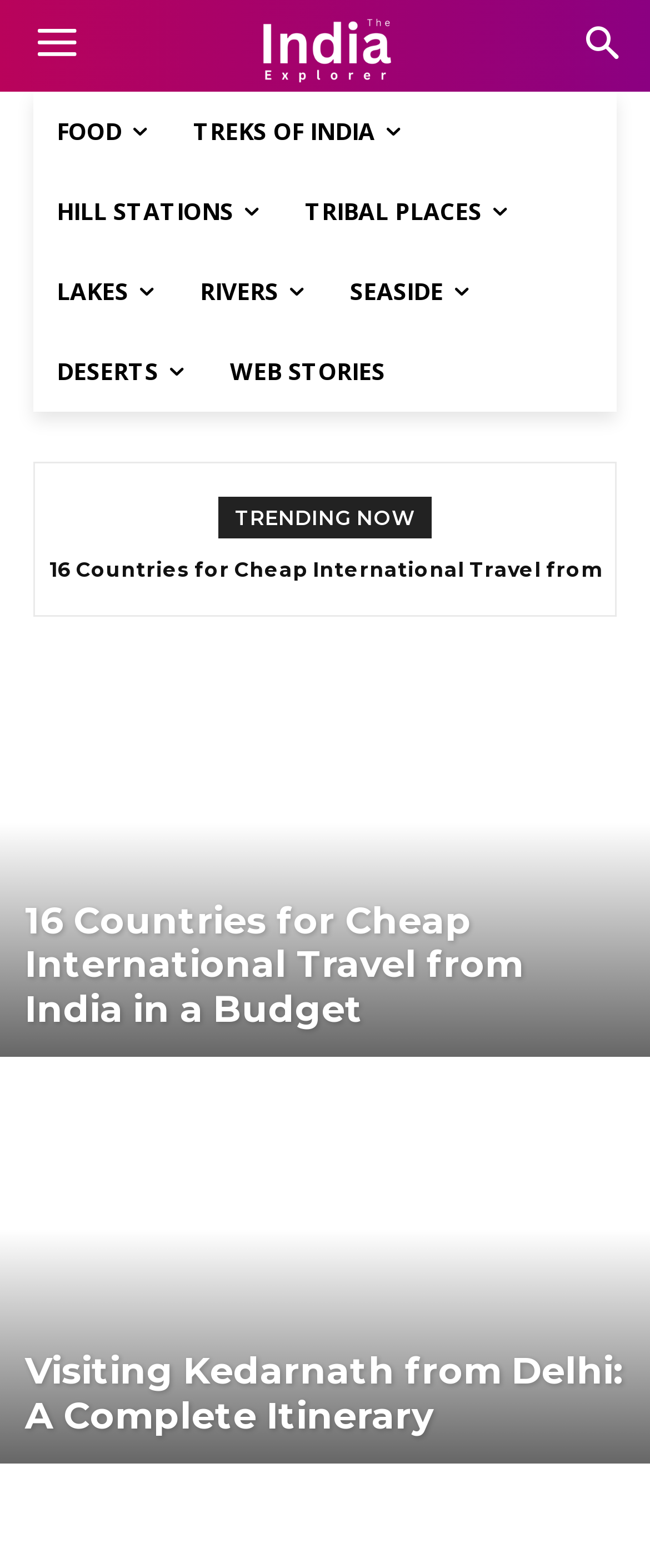How many articles are listed on the webpage?
Answer the question with a single word or phrase, referring to the image.

5